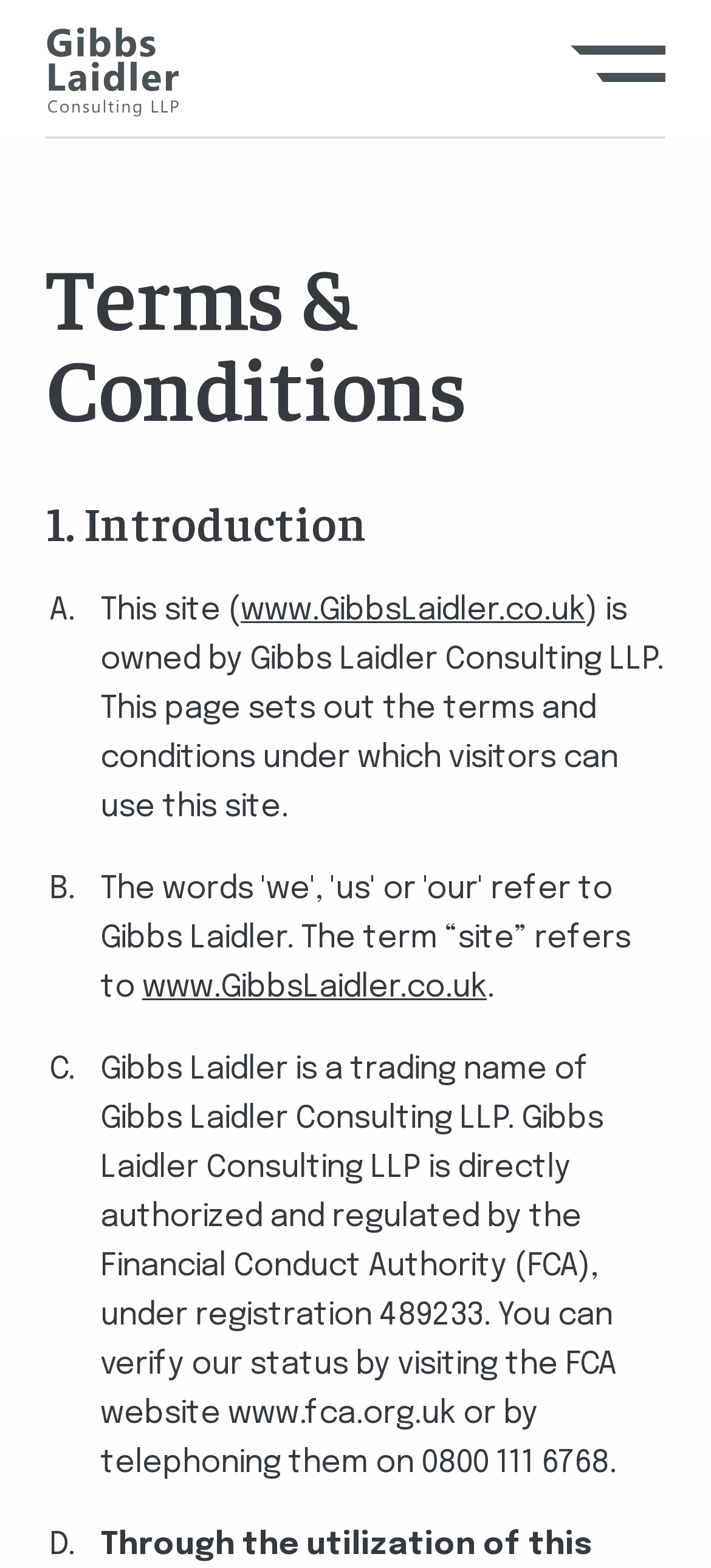Please identify the primary heading of the webpage and give its text content.

Terms & Conditions